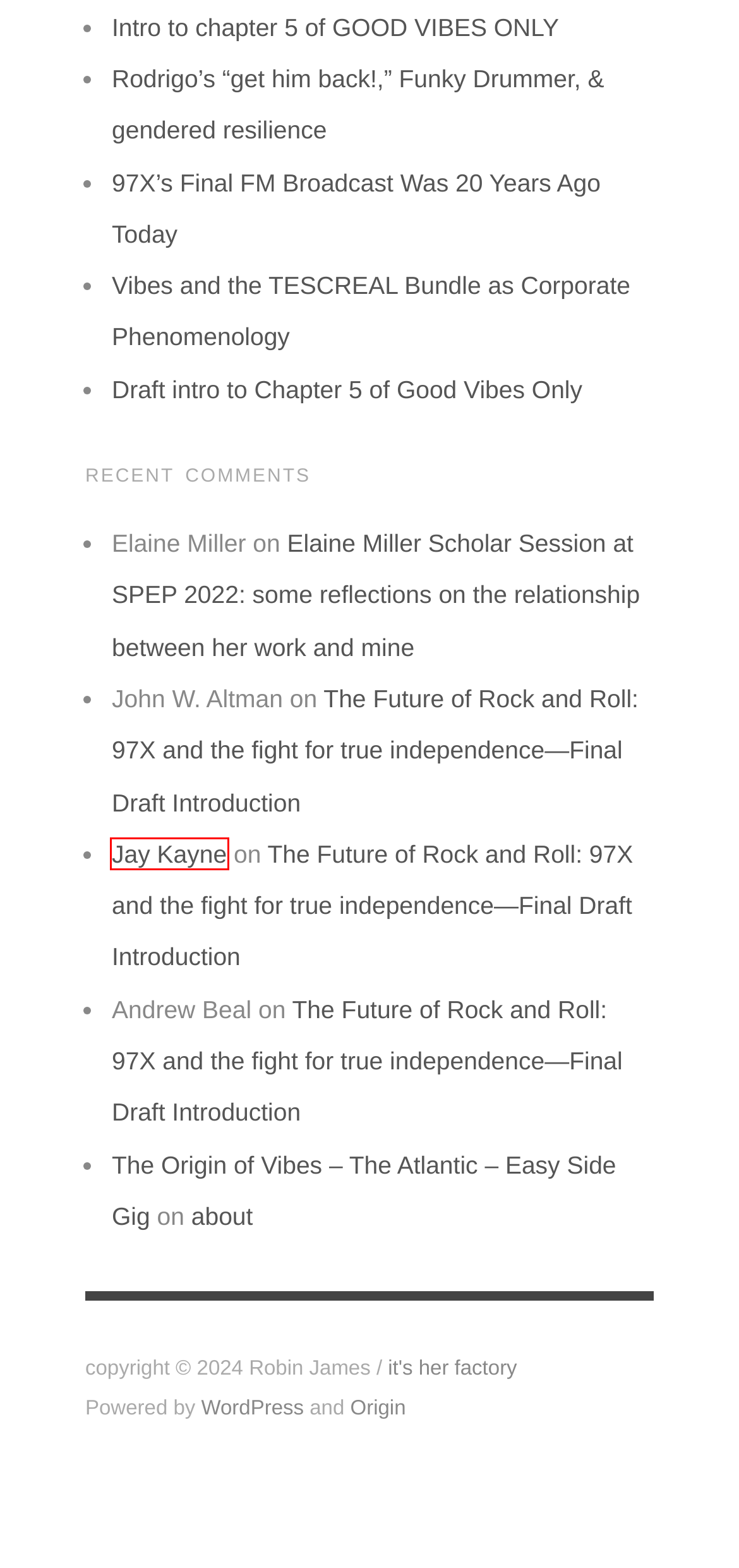Analyze the screenshot of a webpage with a red bounding box and select the webpage description that most accurately describes the new page resulting from clicking the element inside the red box. Here are the candidates:
A. Draft intro to Chapter 5 of Good Vibes Only
B. 97X’s Final FM Broadcast Was 20 Years Ago Today
C. Intro to chapter 5 of GOOD VIBES ONLY
D. Vibes and the TESCREAL Bundle as Corporate Phenomenology
E. Rodrigo’s “get him back!,” Funky Drummer, & gendered resilience
F. Blog Tool, Publishing Platform, and CMS – WordPress.org
G. Deprogramming101.com | Consider all the possibilities…
H. The Future of Rock and Roll: 97X and the fight for true independence—Final Draft Introduction

G